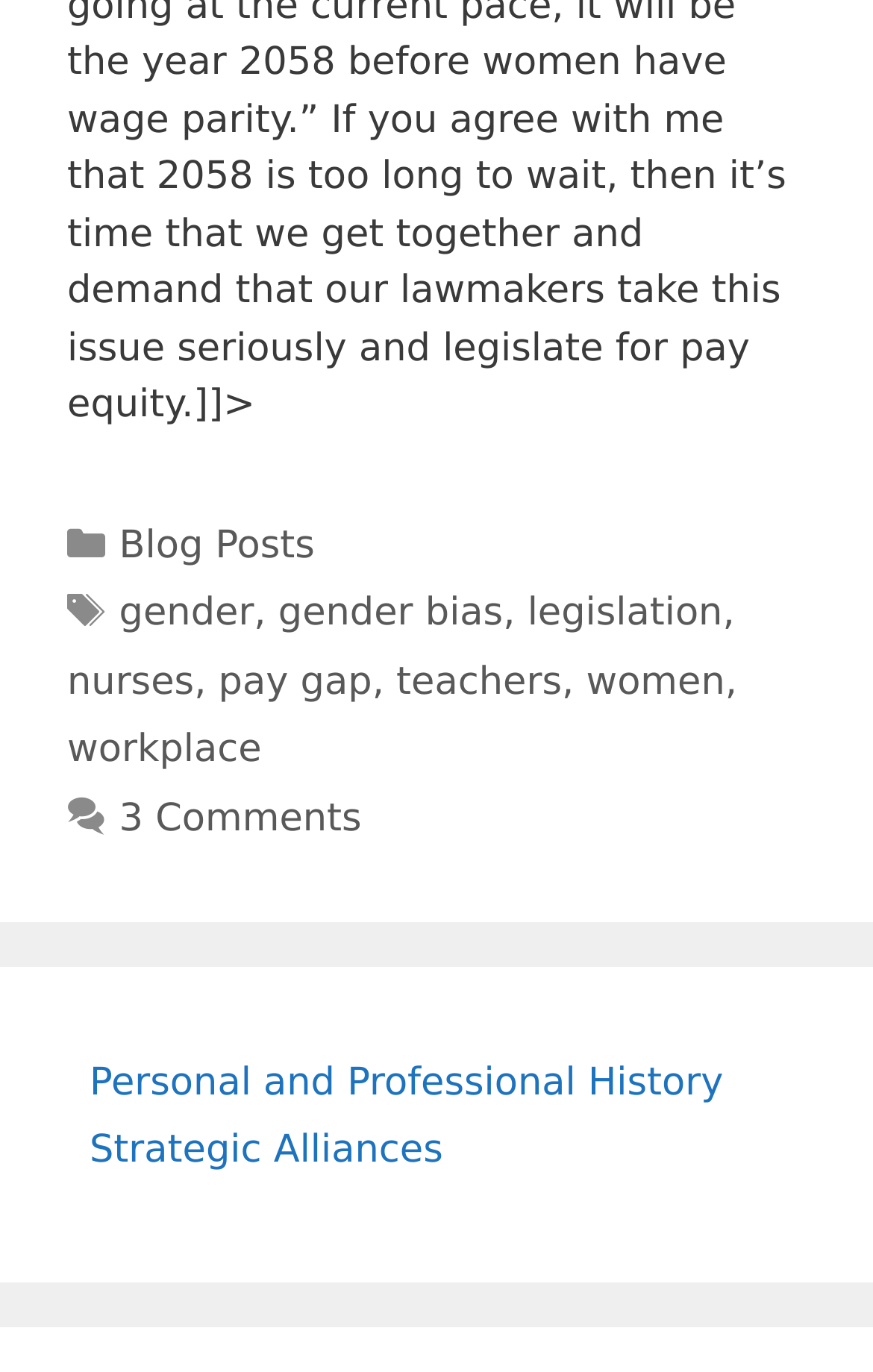Can you pinpoint the bounding box coordinates for the clickable element required for this instruction: "view blog posts"? The coordinates should be four float numbers between 0 and 1, i.e., [left, top, right, bottom].

[0.136, 0.381, 0.361, 0.414]